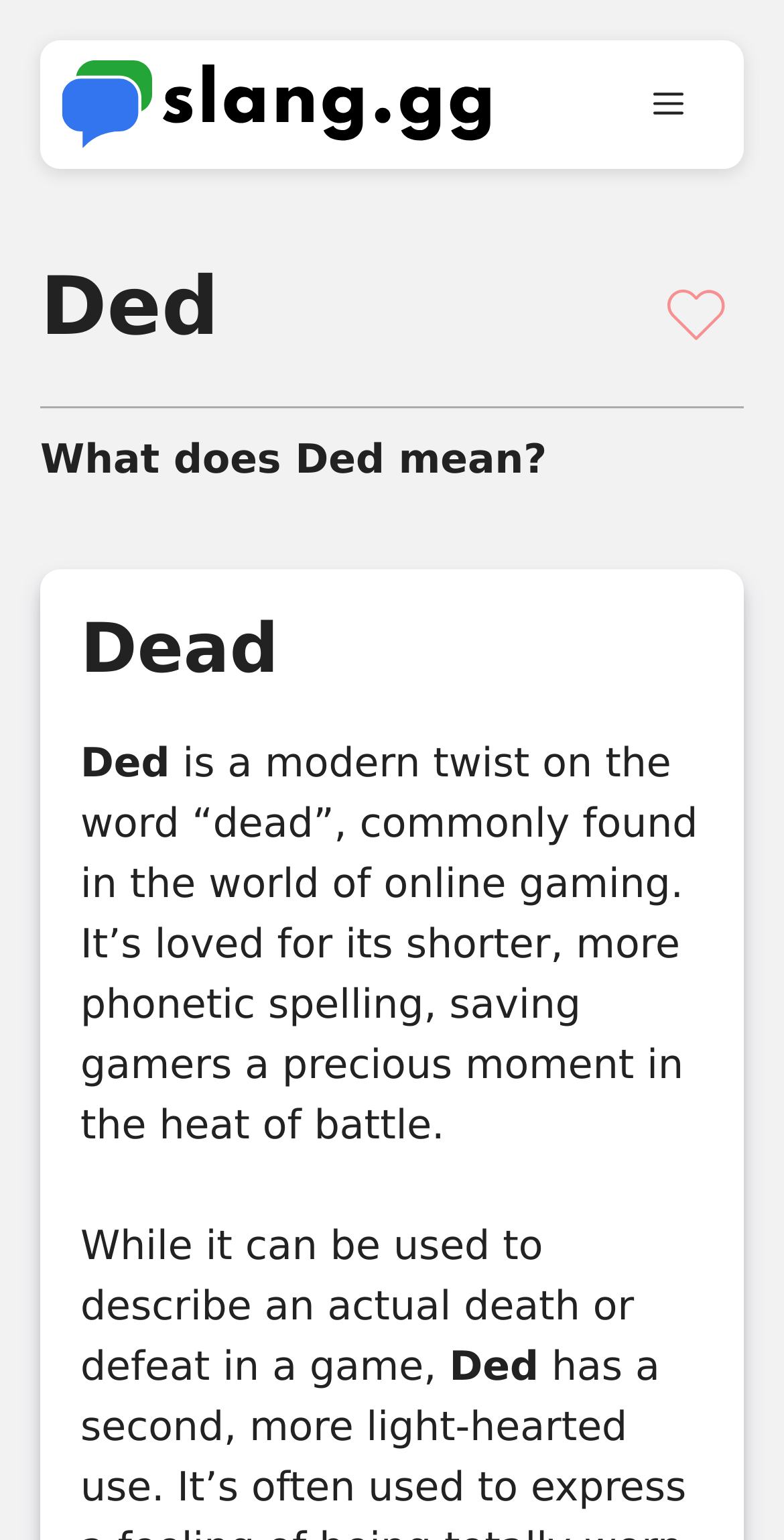How many images are on the webpage?
Please answer the question with a detailed response using the information from the screenshot.

There are three image elements on the webpage, one in the banner, and two below the heading 'Ded'.